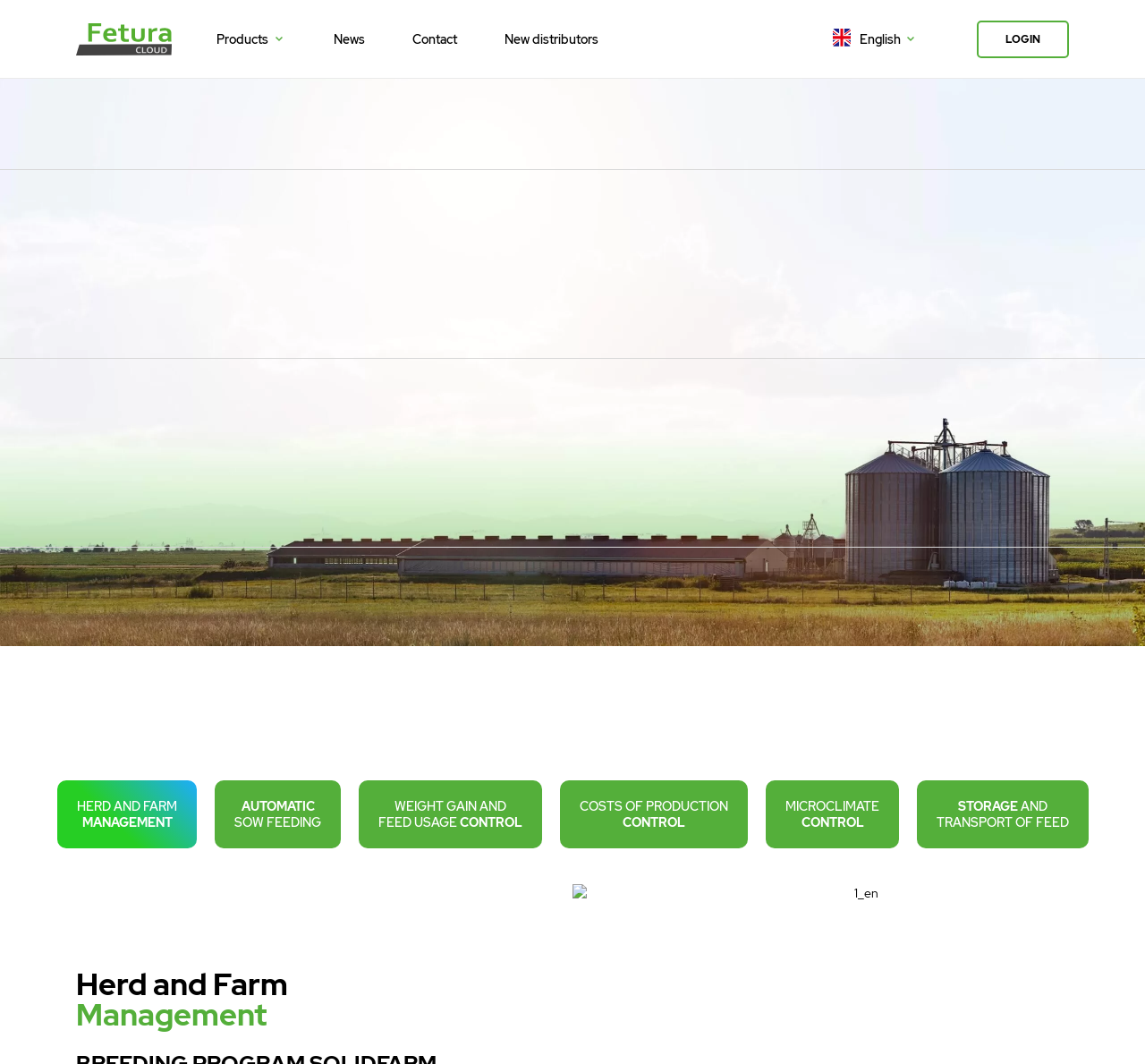Determine the bounding box coordinates for the UI element described. Format the coordinates as (top-left x, top-left y, bottom-right x, bottom-right y) and ensure all values are between 0 and 1. Element description: English

[0.727, 0.027, 0.798, 0.044]